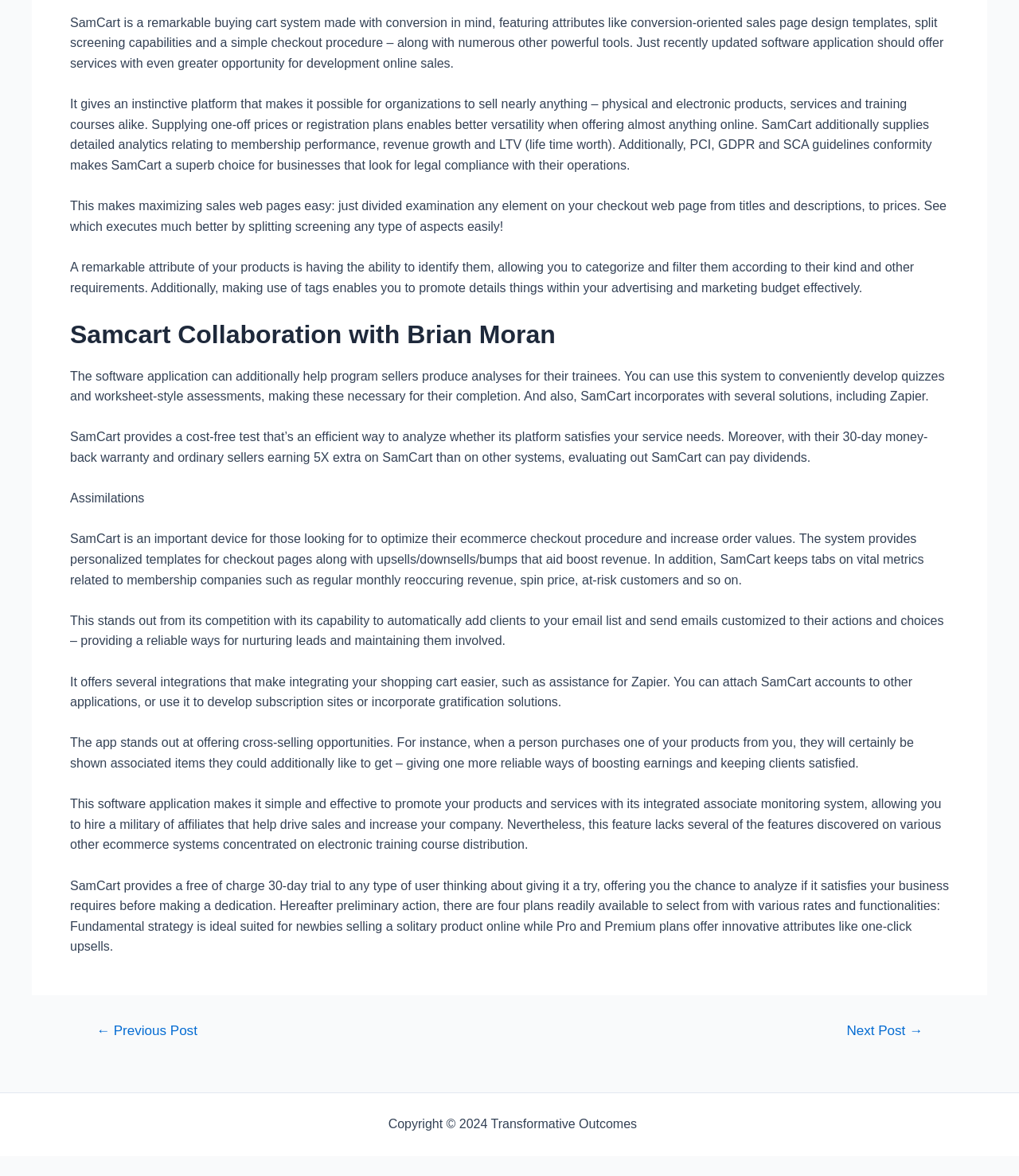What is the name of the company that owns the copyright?
Look at the screenshot and provide an in-depth answer.

The copyright information at the bottom of the page states 'Copyright © 2024 Transformative Outcomes', indicating that the company owns the copyright.